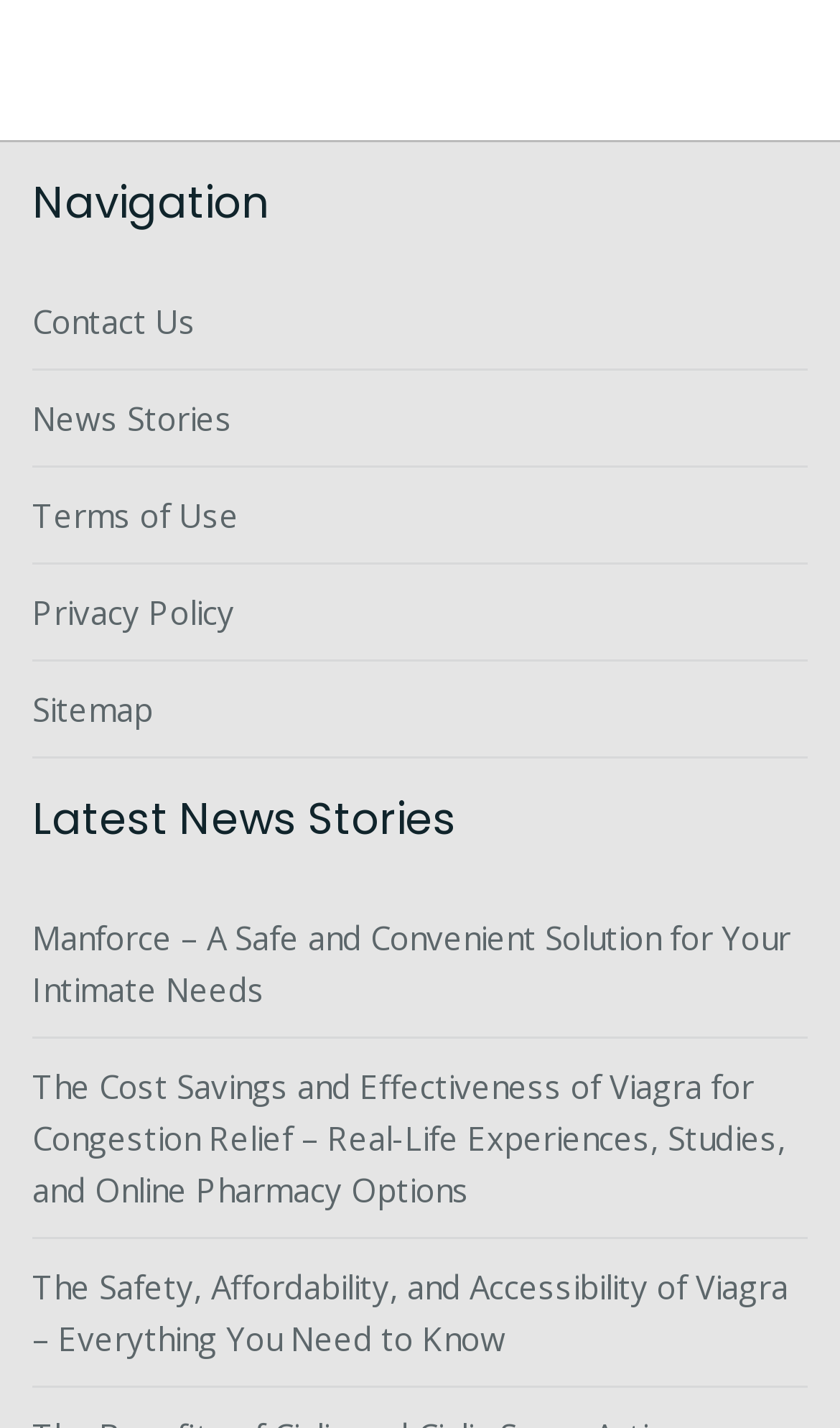Answer the question in one word or a short phrase:
What is the first link under the 'Navigation' heading?

Contact Us